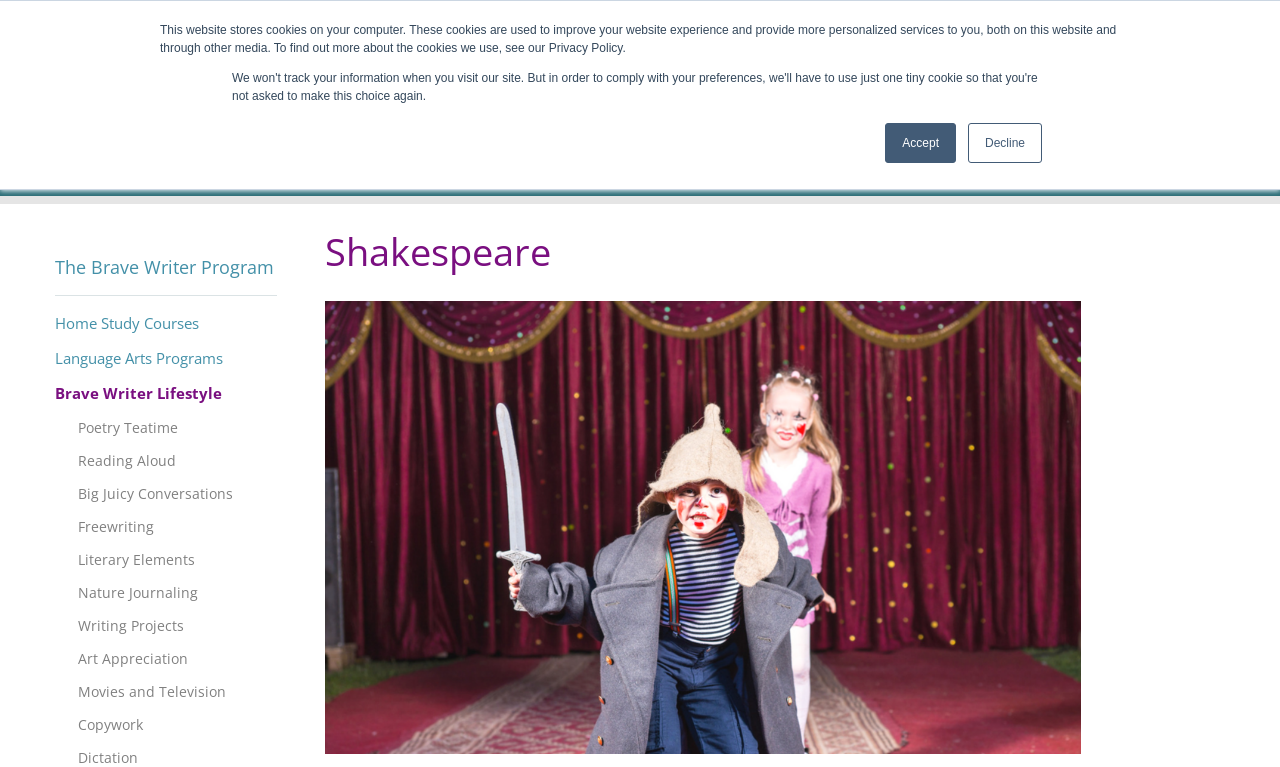Identify the bounding box coordinates of the section to be clicked to complete the task described by the following instruction: "Click on the Brave Writer link". The coordinates should be four float numbers between 0 and 1, formatted as [left, top, right, bottom].

[0.043, 0.078, 0.229, 0.156]